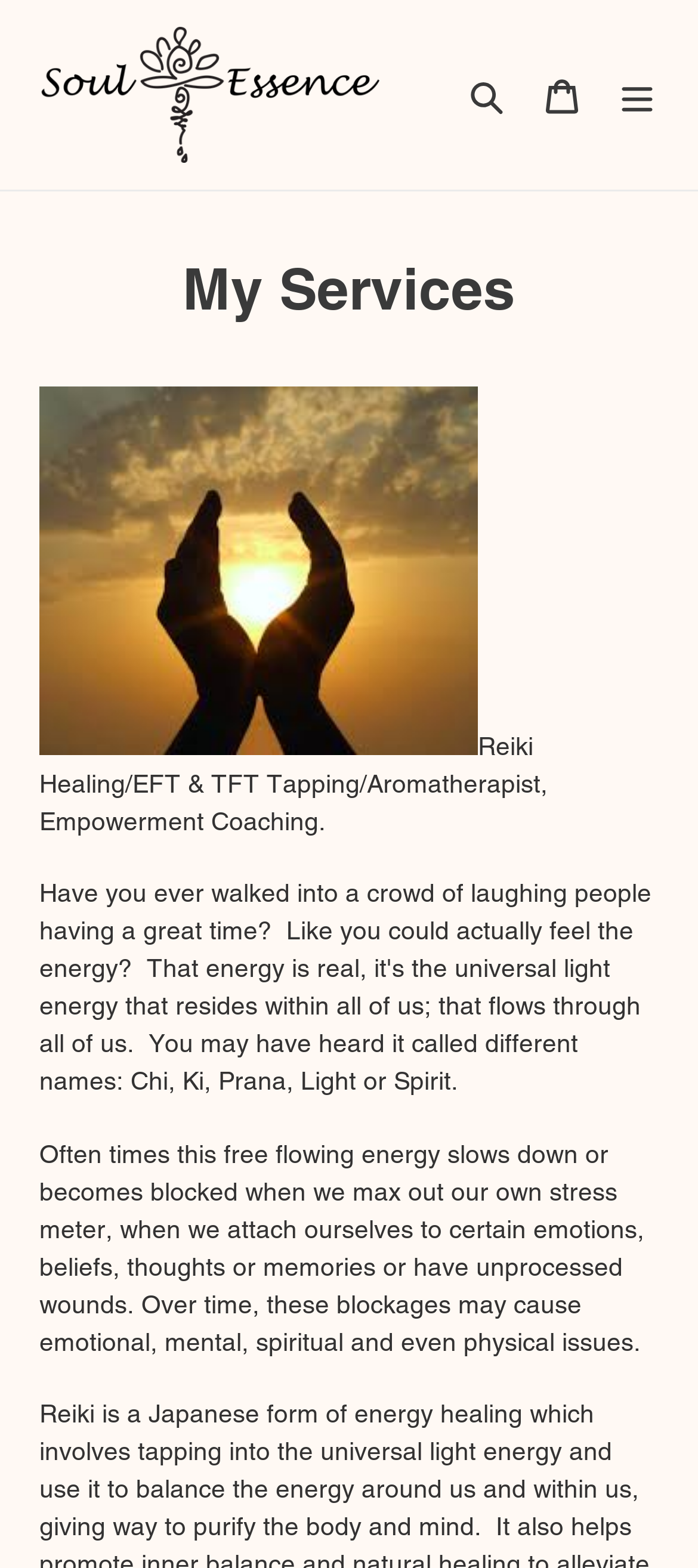What is the text on the image at the top?
Look at the image and provide a short answer using one word or a phrase.

Treat your mind, body and soul with nature's essence